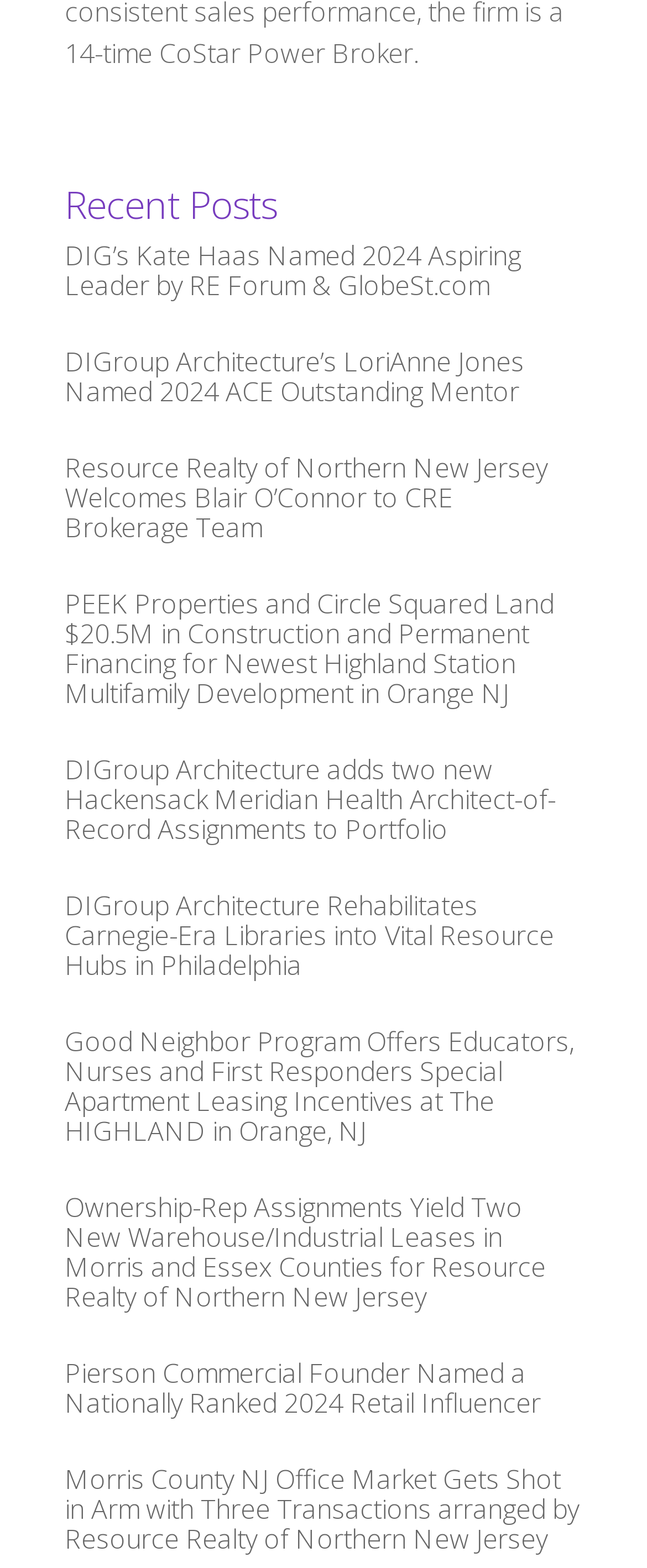Determine the coordinates of the bounding box for the clickable area needed to execute this instruction: "read news about Resource Realty of Northern New Jersey".

[0.1, 0.287, 0.846, 0.348]